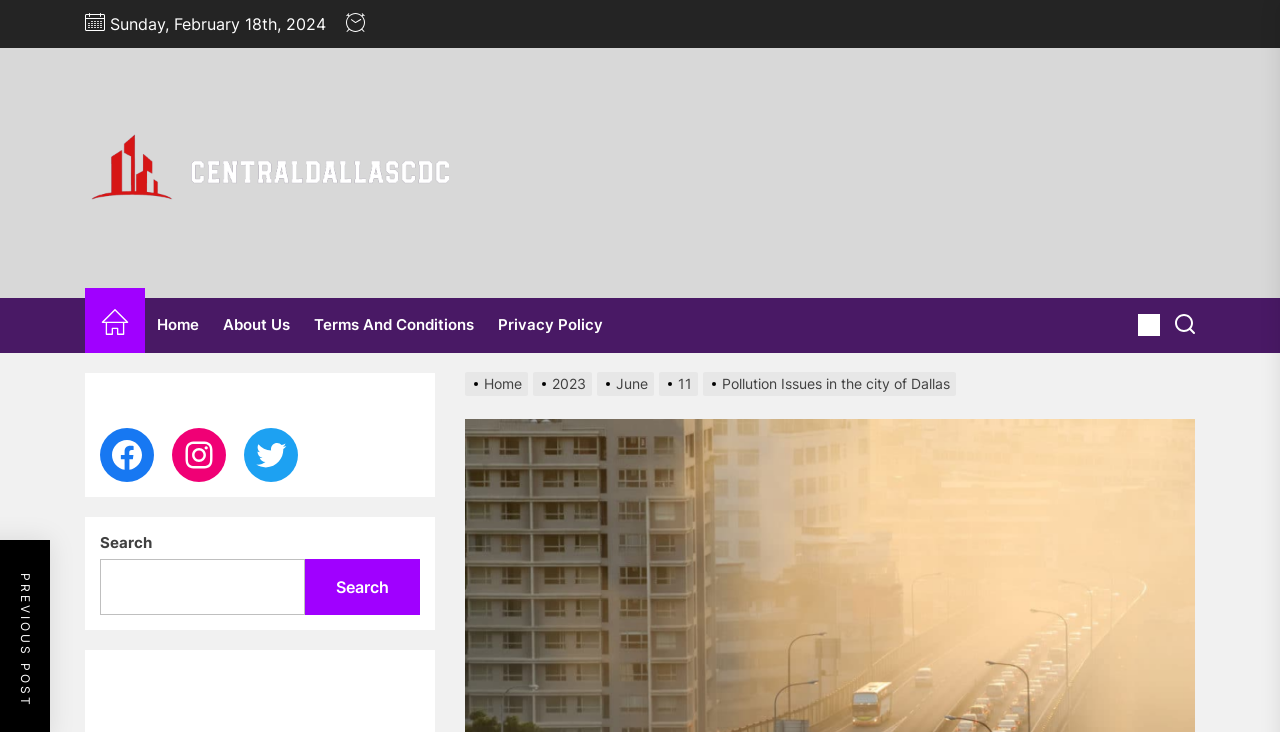Please identify the bounding box coordinates of the clickable element to fulfill the following instruction: "Visit the Facebook page". The coordinates should be four float numbers between 0 and 1, i.e., [left, top, right, bottom].

[0.078, 0.584, 0.12, 0.658]